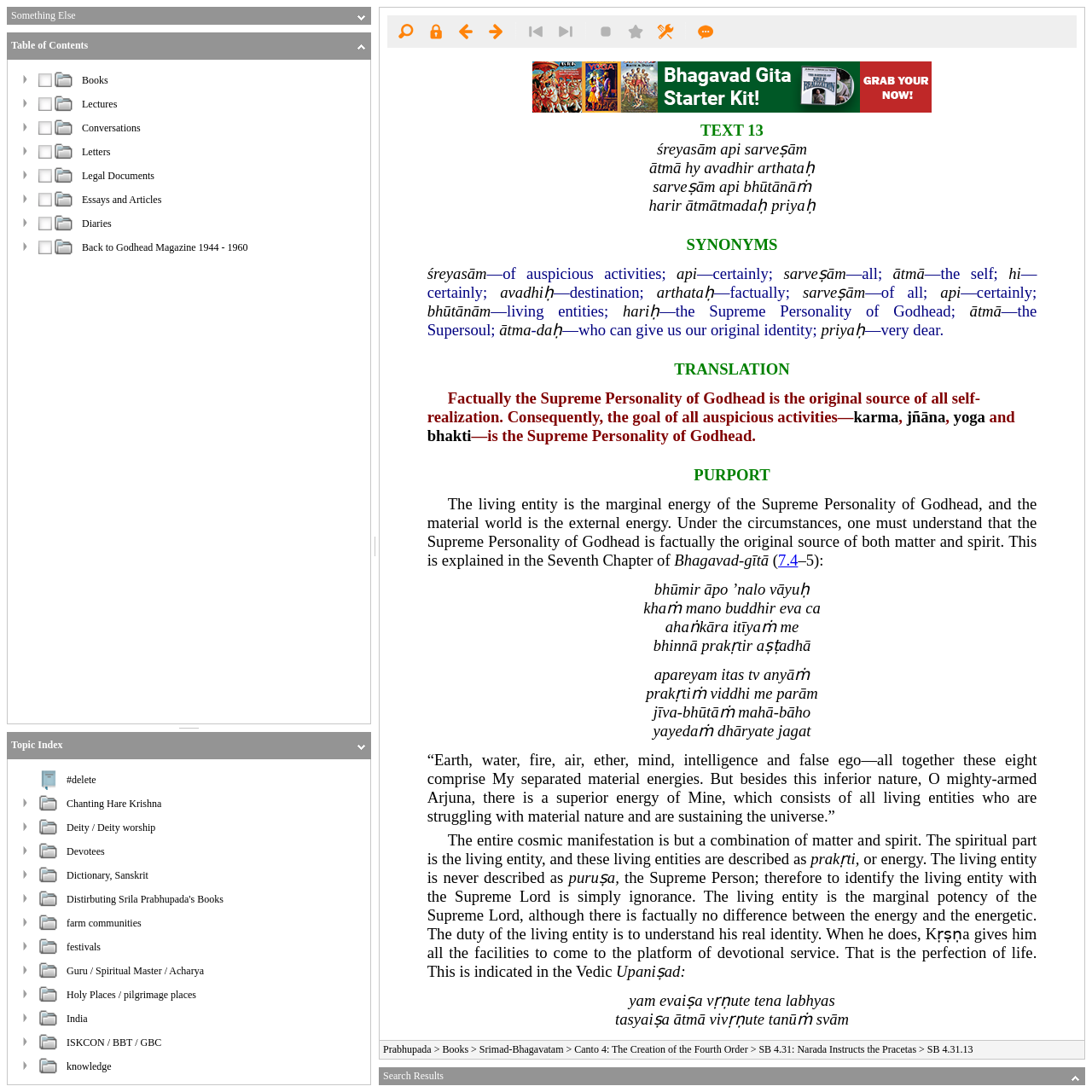Reply to the question with a single word or phrase:
What is the main category of Srila Prabhupada's works?

Books